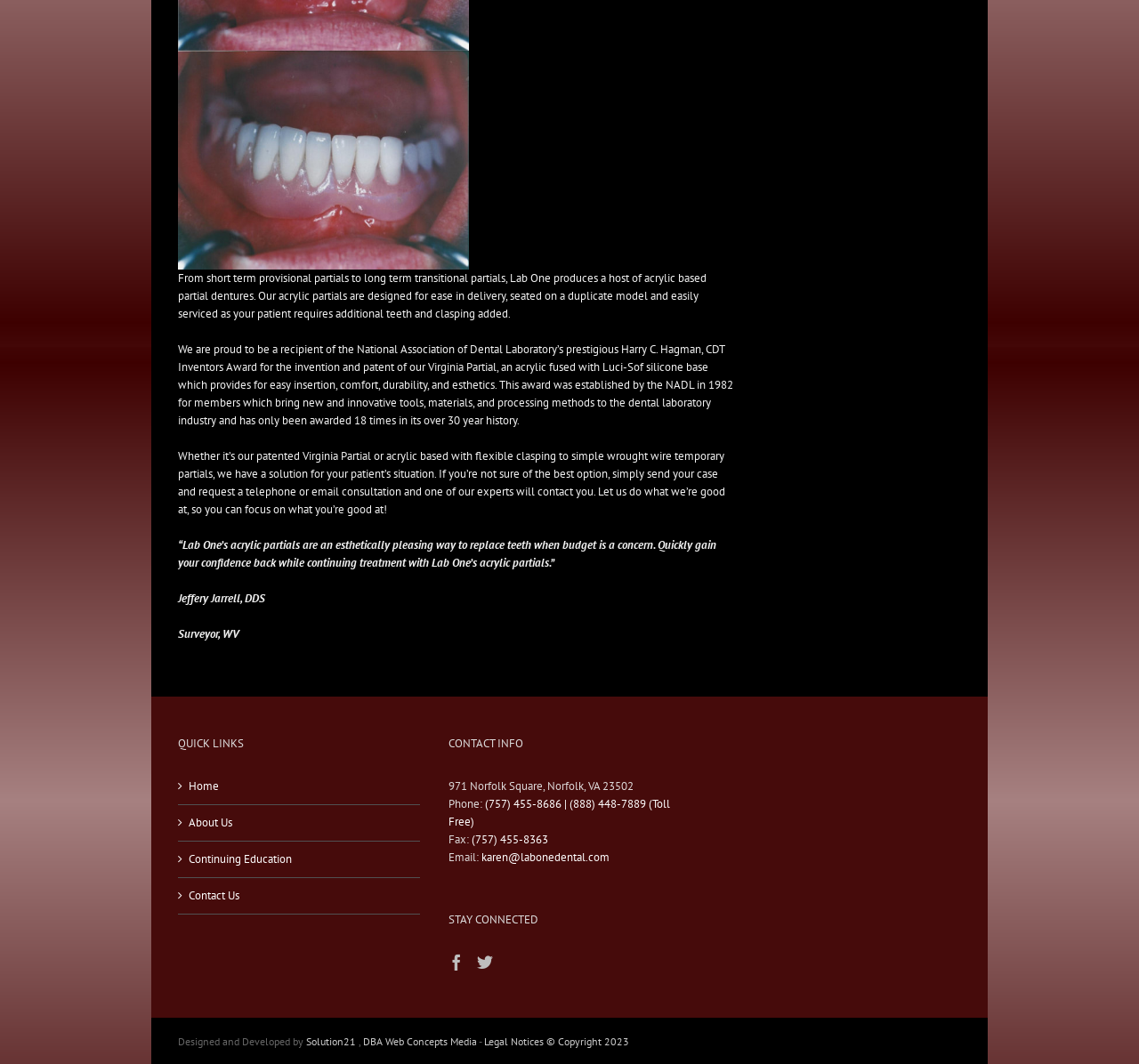Identify the bounding box for the UI element that is described as follows: "Copy to clipboard".

None